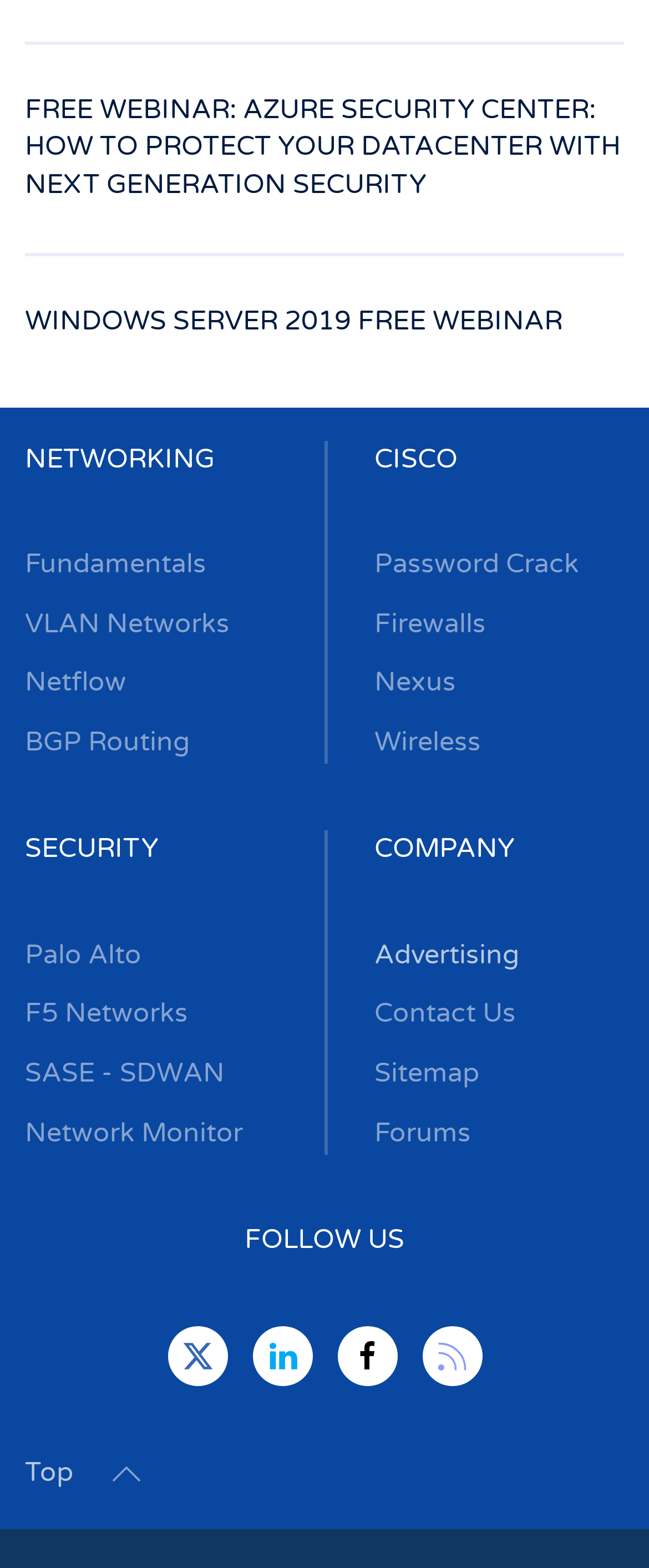Pinpoint the bounding box coordinates of the area that must be clicked to complete this instruction: "Click on the 'NETWORKING' heading".

[0.038, 0.282, 0.423, 0.305]